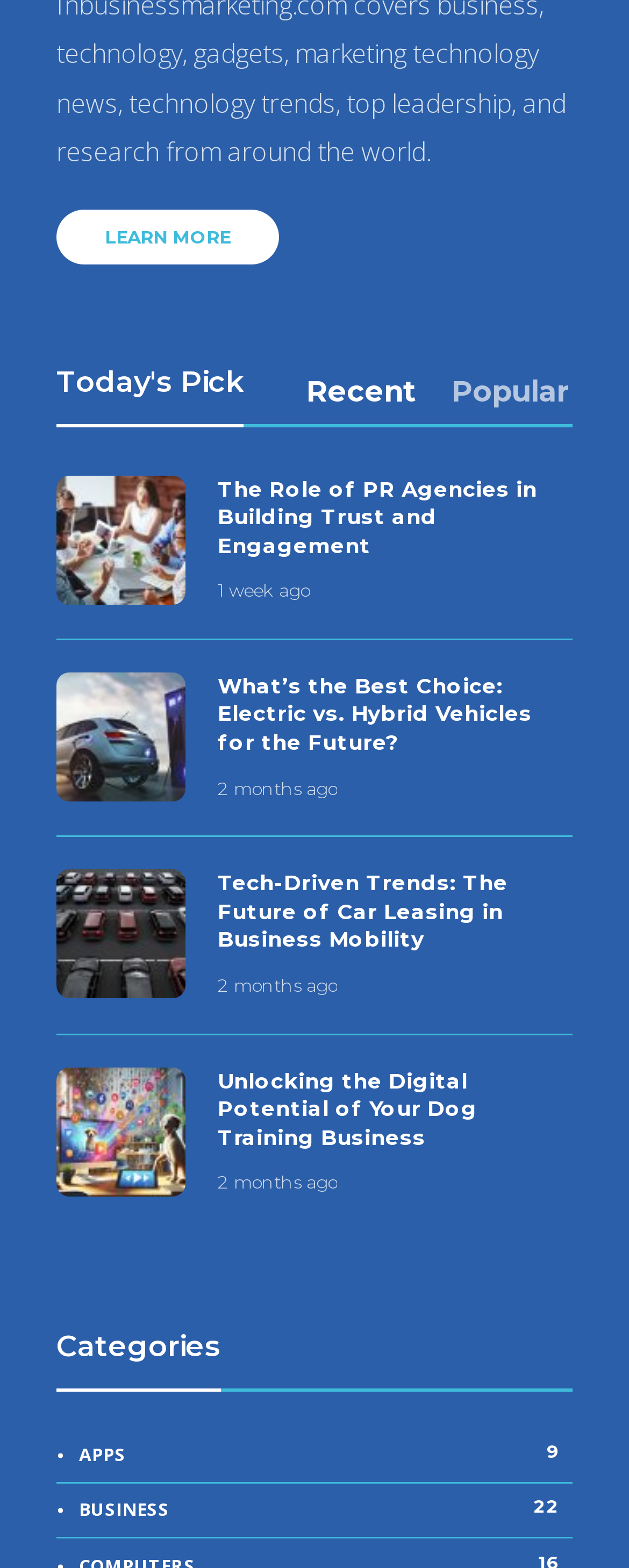Please determine the bounding box coordinates of the clickable area required to carry out the following instruction: "Click on 'LEARN MORE'". The coordinates must be four float numbers between 0 and 1, represented as [left, top, right, bottom].

[0.09, 0.133, 0.444, 0.168]